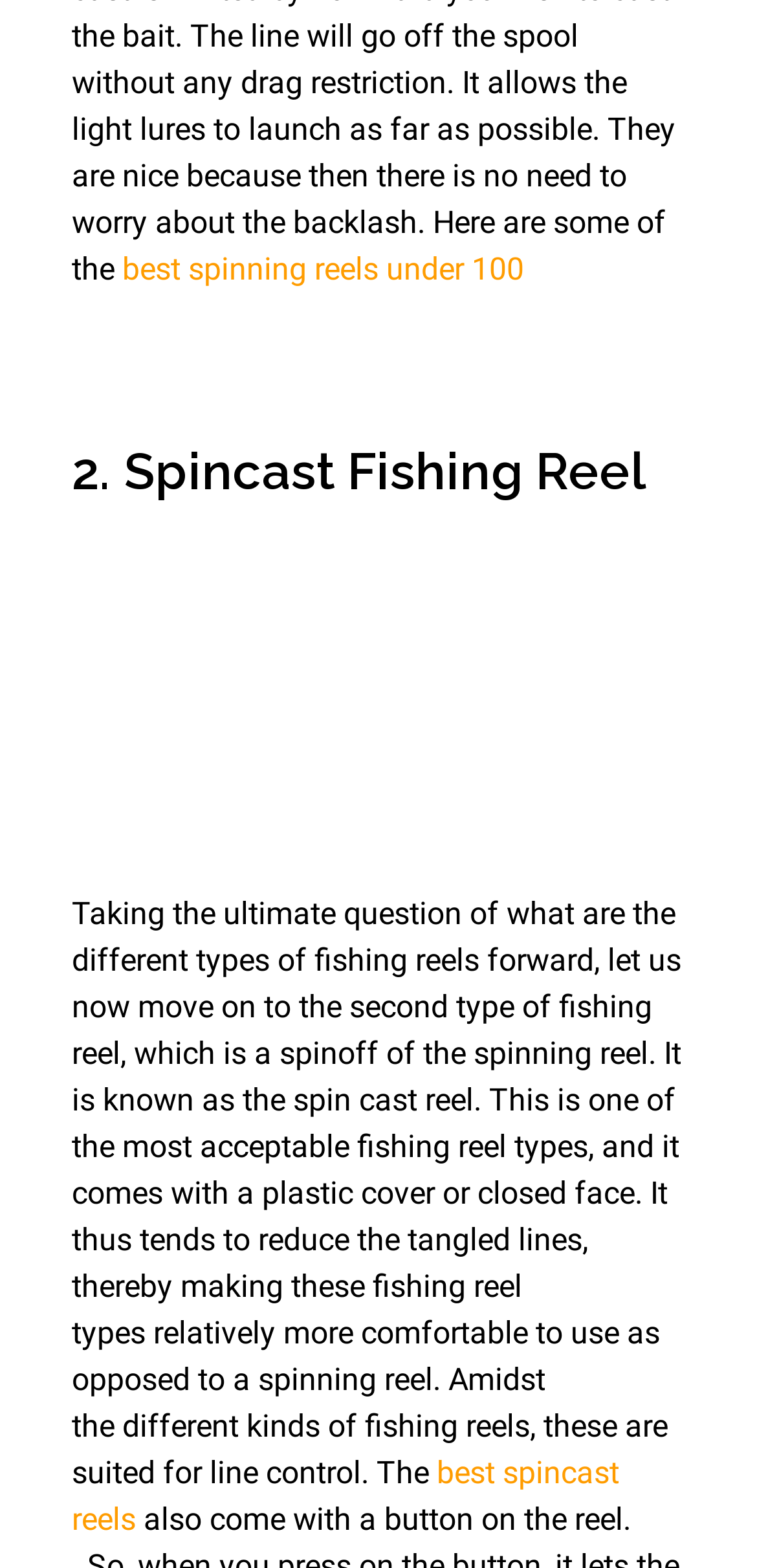What type of fishing reel is described?
Using the image as a reference, give an elaborate response to the question.

I determined the answer by looking at the heading element '2. Spincast Fishing Reel' and the corresponding image with the same description. This suggests that the current section is describing the Spincast Fishing Reel type.